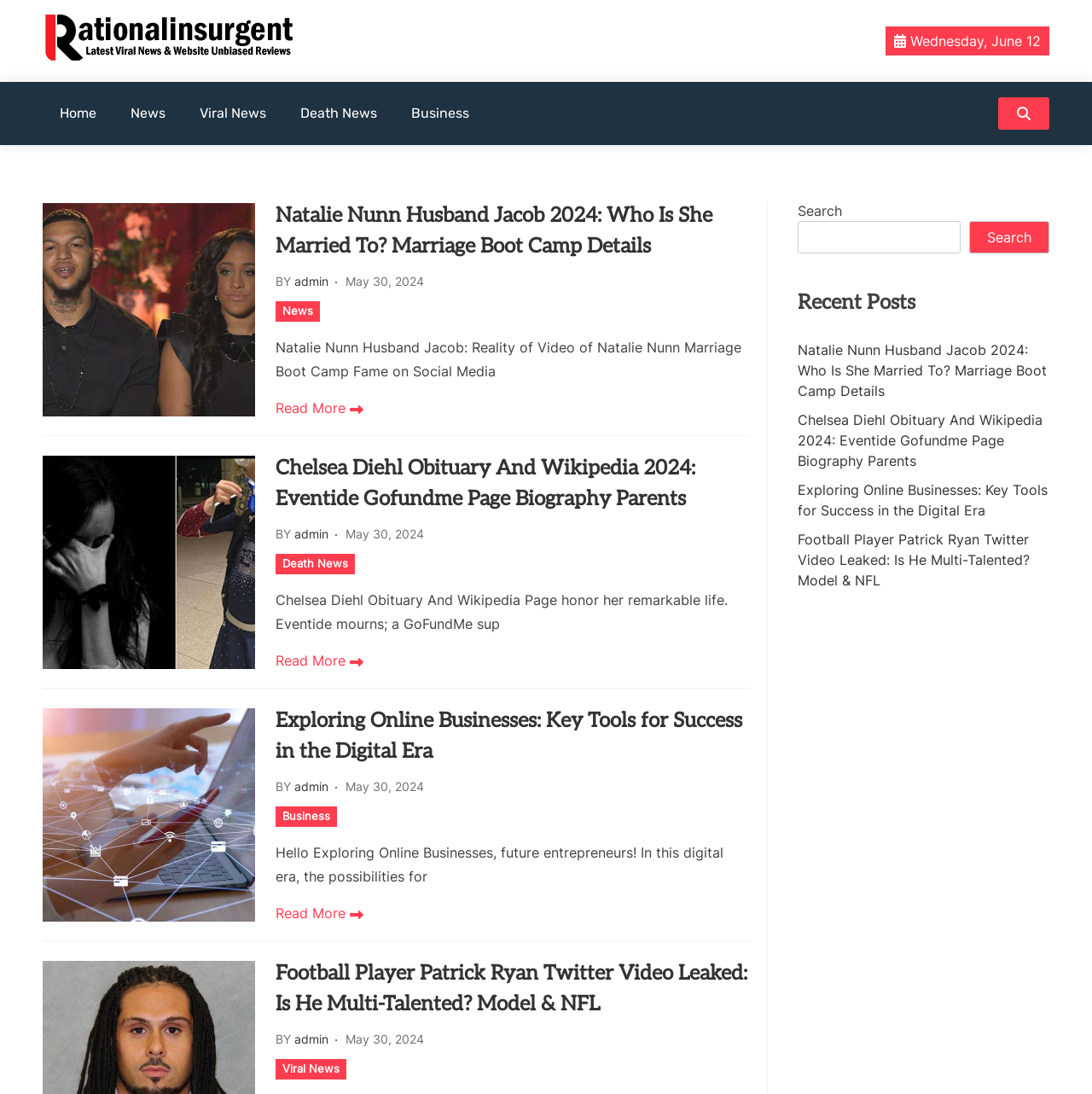Using the provided element description: "May 30, 2024May 30, 2024", identify the bounding box coordinates. The coordinates should be four floats between 0 and 1 in the order [left, top, right, bottom].

[0.317, 0.481, 0.389, 0.495]